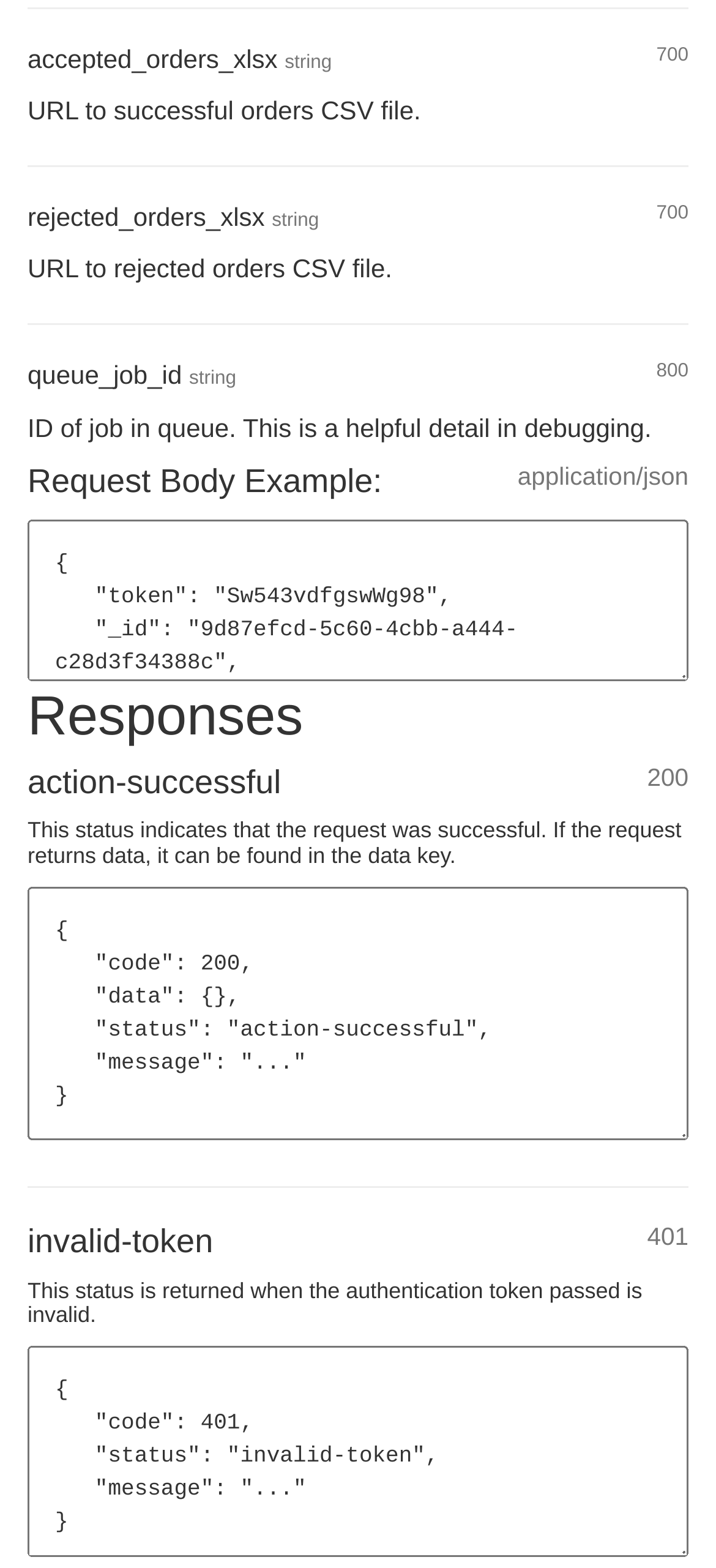Use a single word or phrase to answer the question:
What is the format of the request body?

application/json